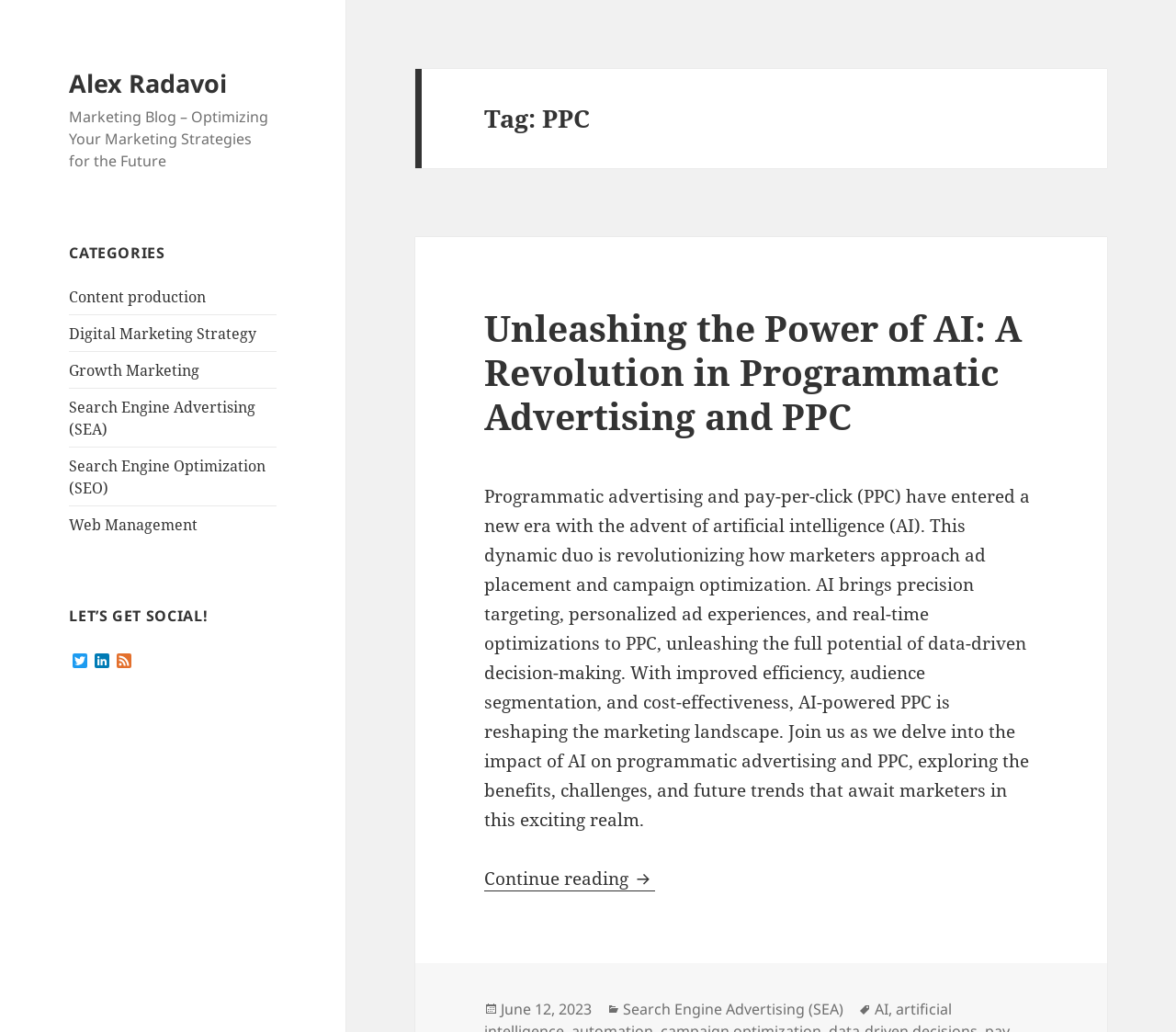What categories are available on this website?
Refer to the image and offer an in-depth and detailed answer to the question.

The categories can be found in the navigation menu under the 'CATEGORIES' heading. There are several categories listed, including 'Content production', 'Digital Marketing Strategy', 'Growth Marketing', 'Search Engine Advertising (SEA)', 'Search Engine Optimization (SEO)', and 'Web Management'.